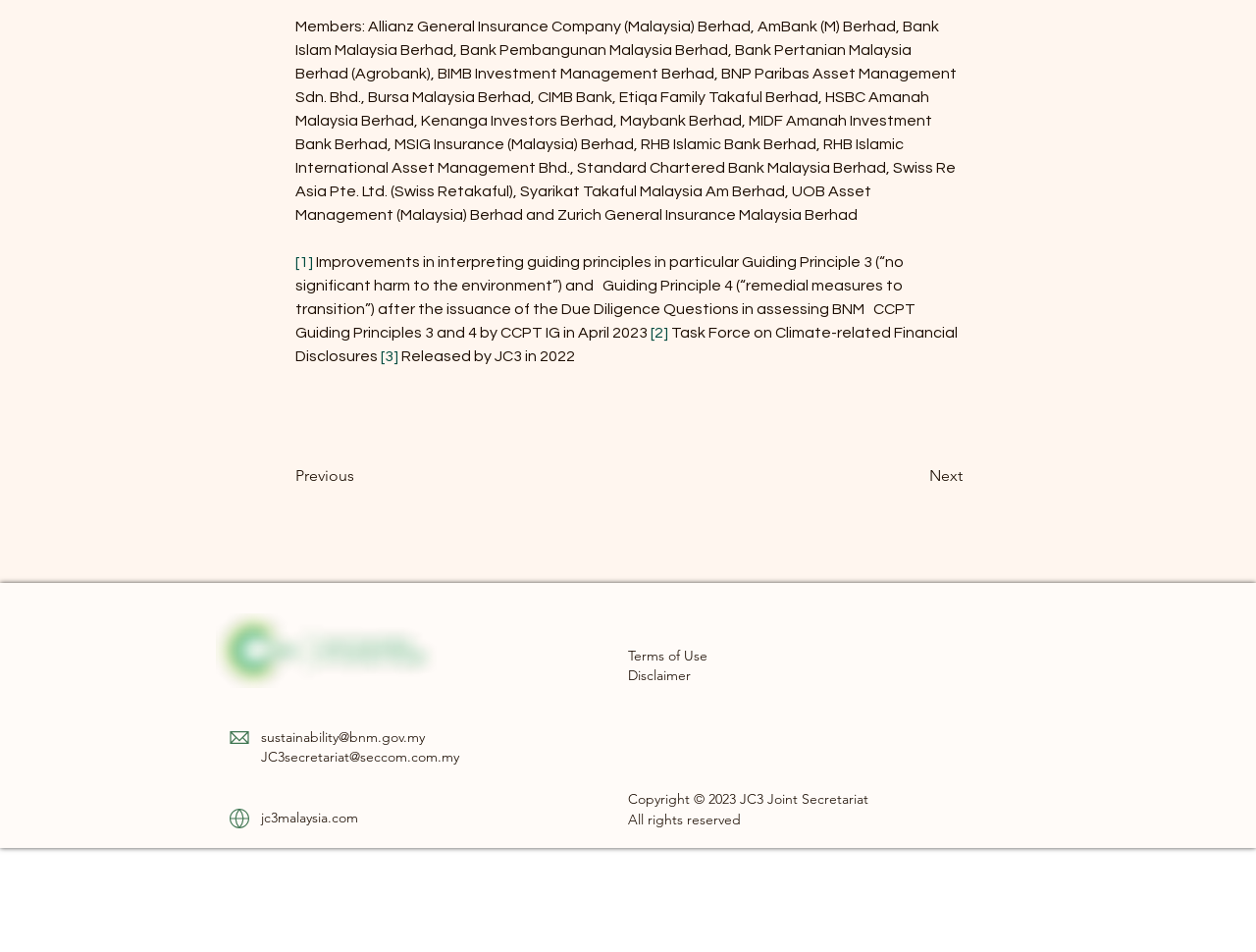Using the provided description Terms of Use, find the bounding box coordinates for the UI element. Provide the coordinates in (top-left x, top-left y, bottom-right x, bottom-right y) format, ensuring all values are between 0 and 1.

[0.5, 0.679, 0.563, 0.697]